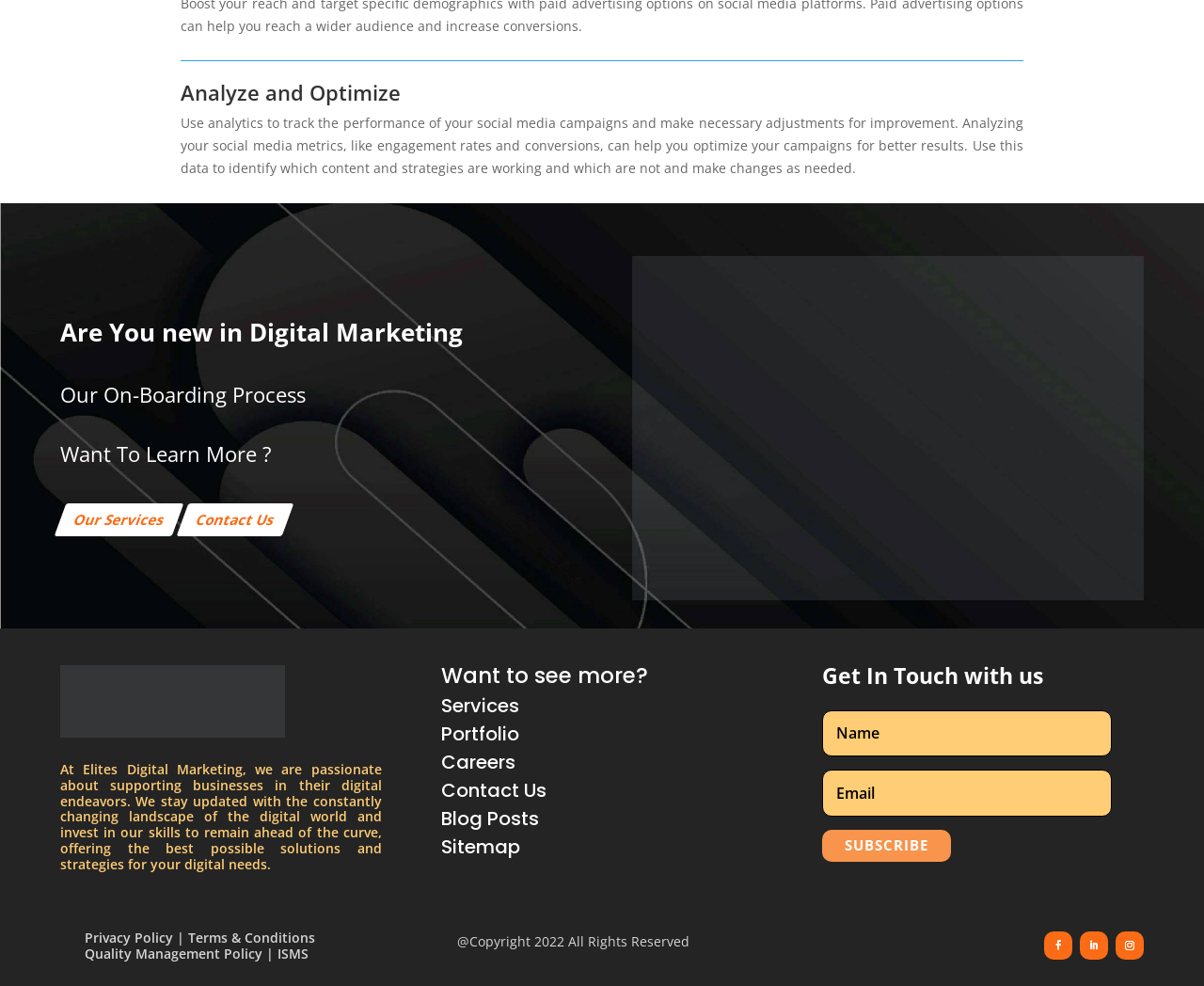Determine the bounding box coordinates of the region to click in order to accomplish the following instruction: "Click on 'Services'". Provide the coordinates as four float numbers between 0 and 1, specifically [left, top, right, bottom].

[0.366, 0.702, 0.431, 0.729]